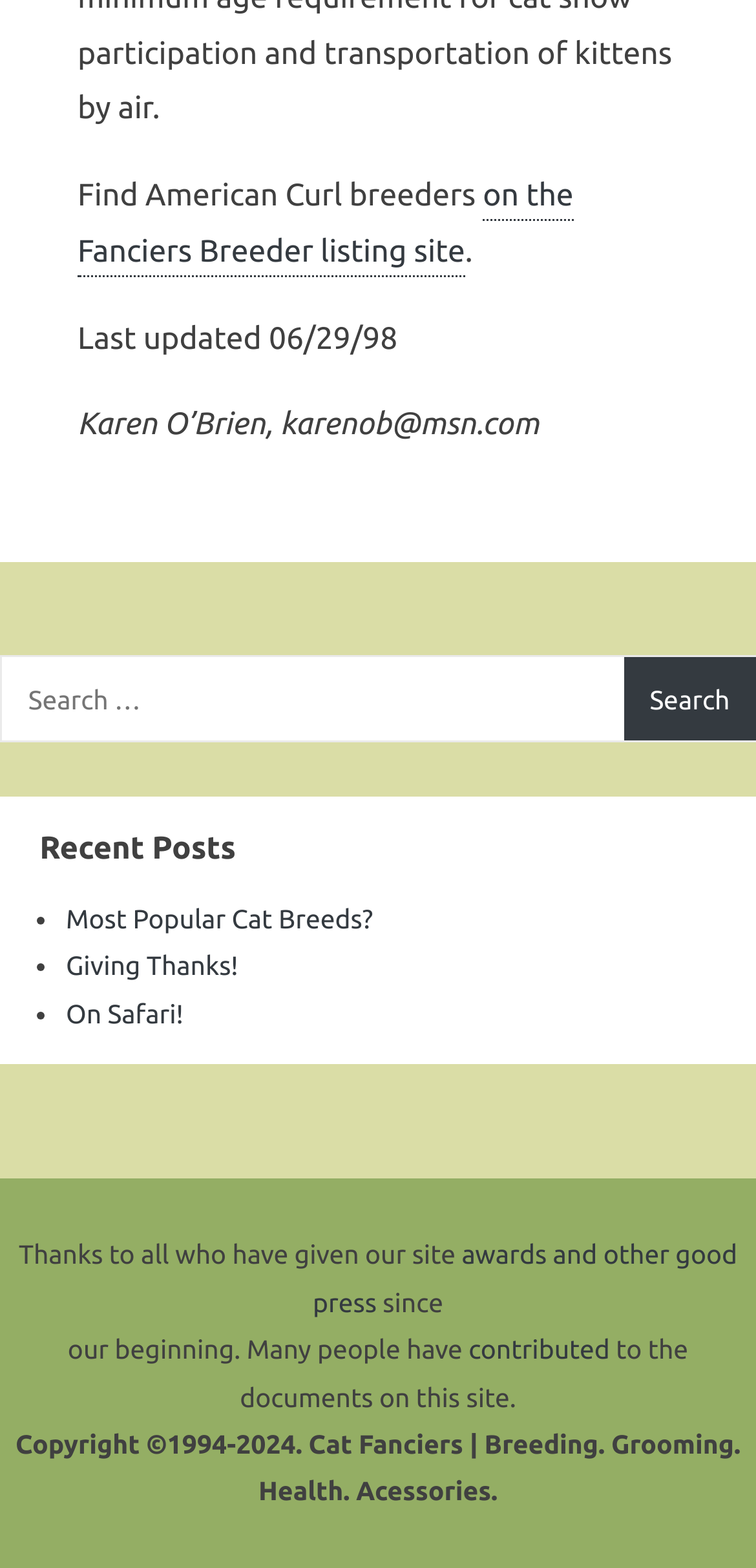Look at the image and give a detailed response to the following question: How many recent posts are listed on the webpage?

The webpage has a heading 'Recent Posts' followed by three list markers and links, indicating that there are three recent posts listed.